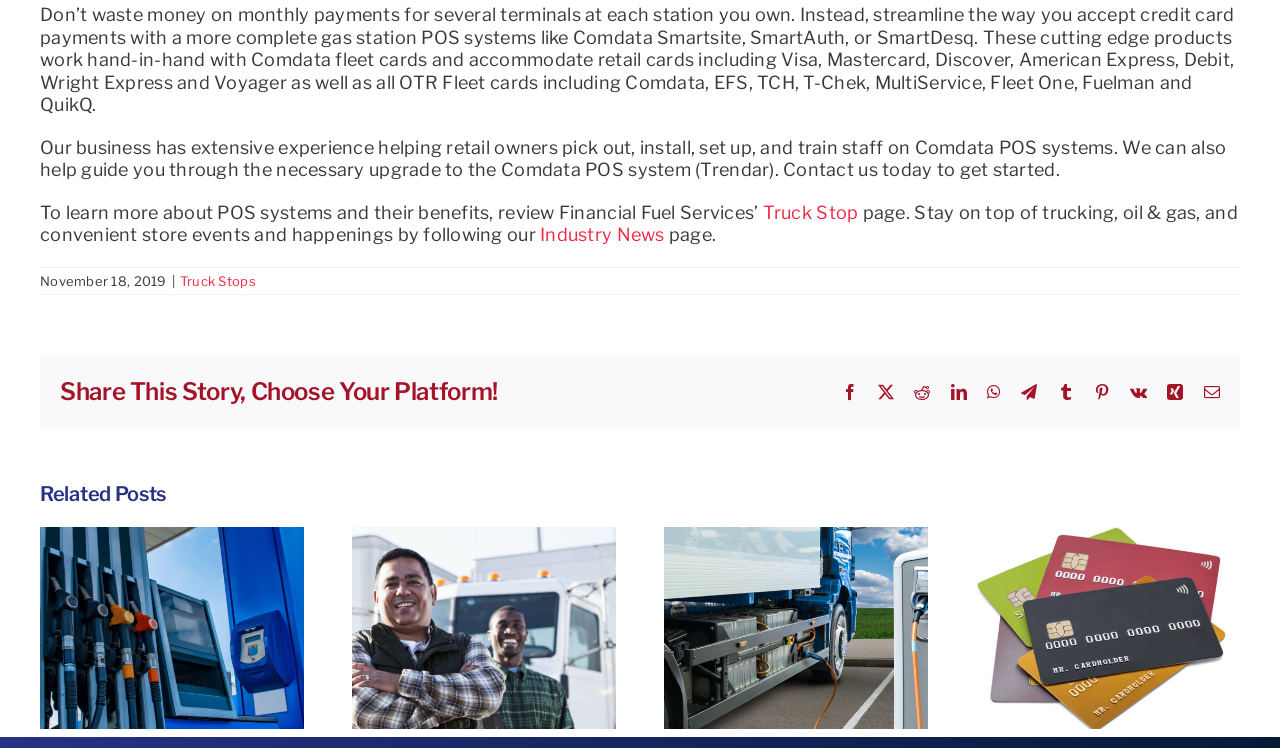Identify the bounding box coordinates for the region to click in order to carry out this instruction: "Read about EMV Compliance". Provide the coordinates using four float numbers between 0 and 1, formatted as [left, top, right, bottom].

[0.556, 0.704, 0.762, 0.975]